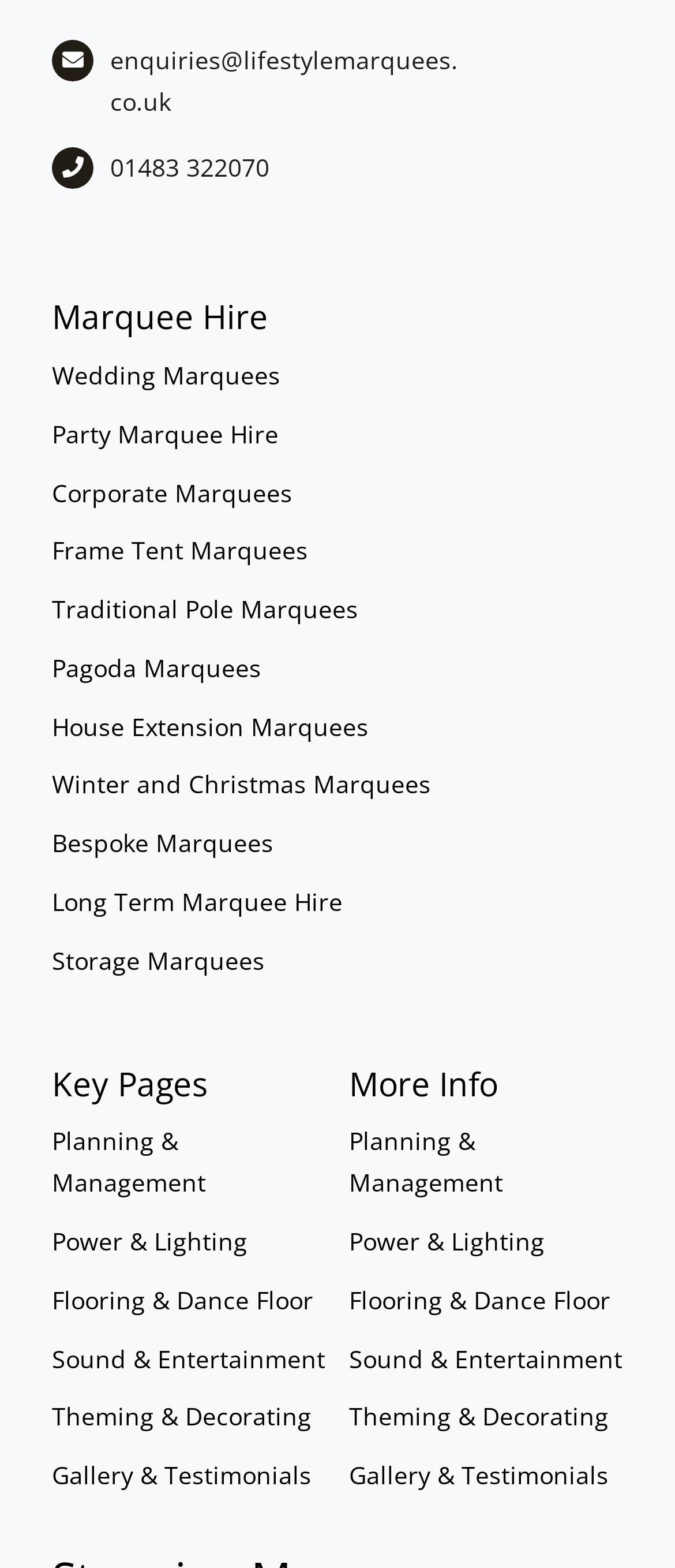Please determine the bounding box coordinates for the element that should be clicked to follow these instructions: "View gallery and testimonials".

[0.517, 0.928, 0.923, 0.957]